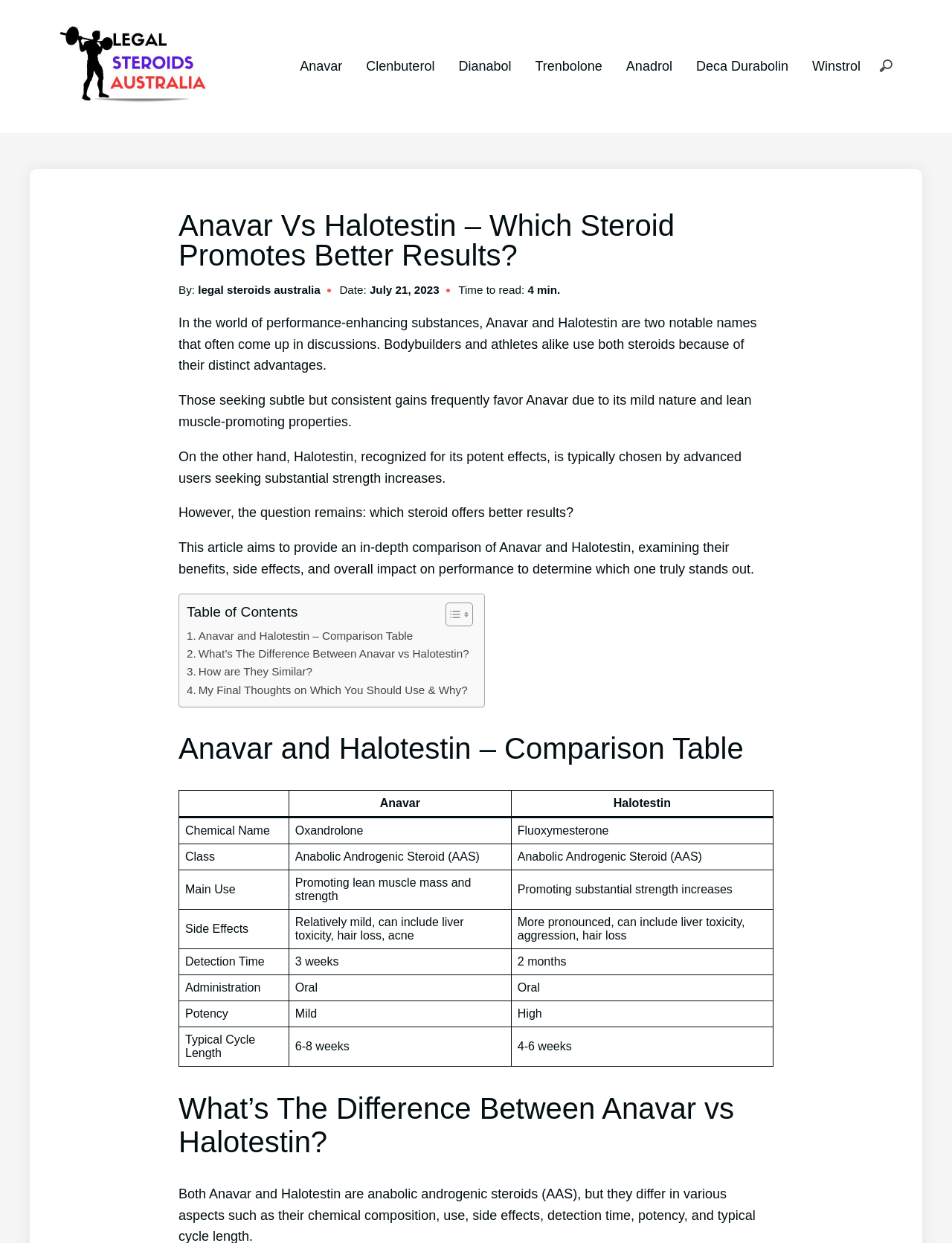Using the information shown in the image, answer the question with as much detail as possible: What is the purpose of the table in the article?

The table in the article is used to compare the key characteristics of Anavar and Halotestin, including their chemical names, classes, main uses, side effects, detection times, administration, potency, and typical cycle lengths. This allows readers to easily visualize and understand the differences between the two substances.